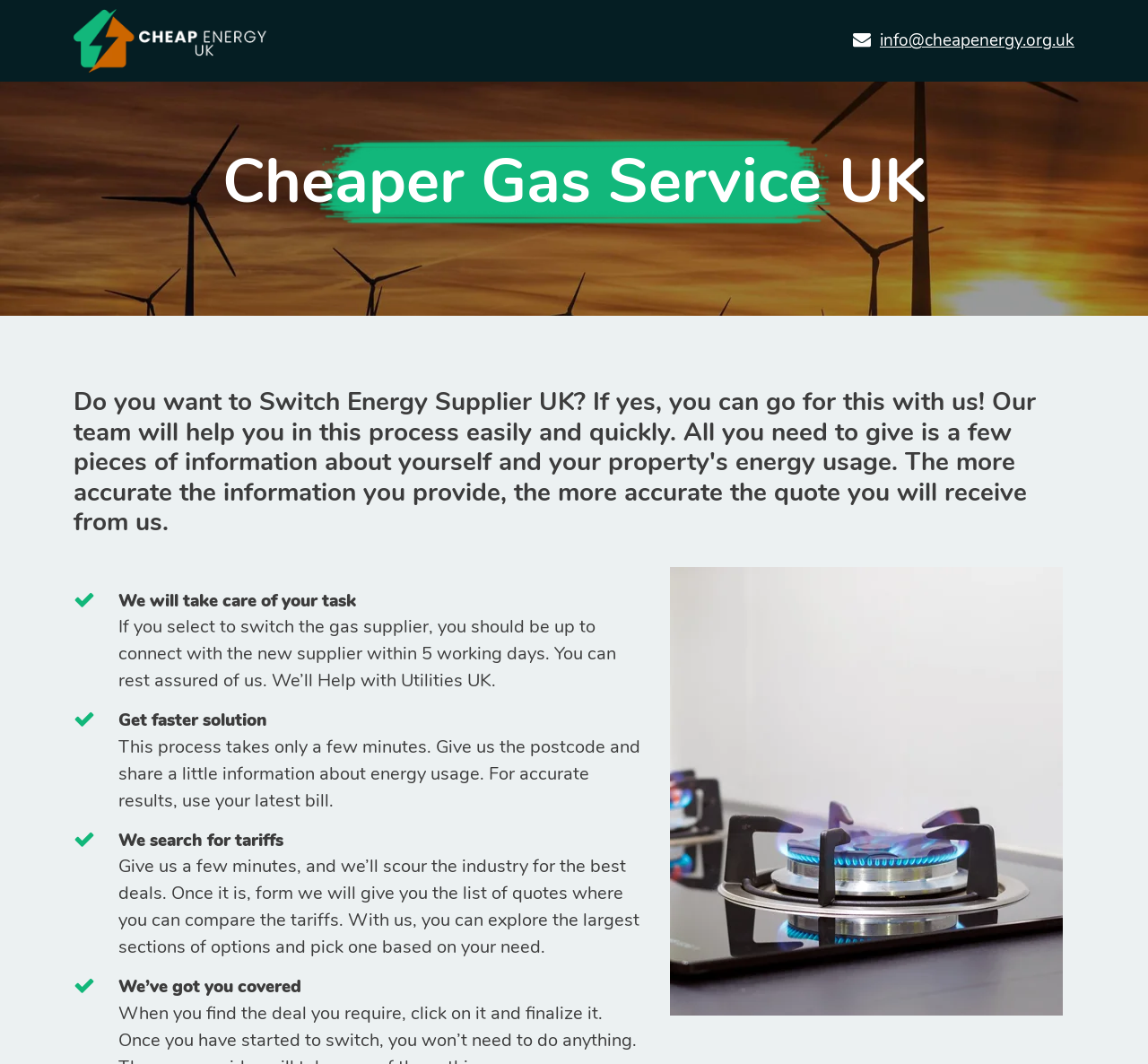What does the website do after you provide the required information?
Analyze the image and deliver a detailed answer to the question.

Based on the static text elements, after you provide the required information, the website searches for tariffs and provides a list of quotes for you to compare and choose from, which is evident from the text 'We search for tariffs' and 'Give us a few minutes, and we’ll scour the industry for the best deals'.